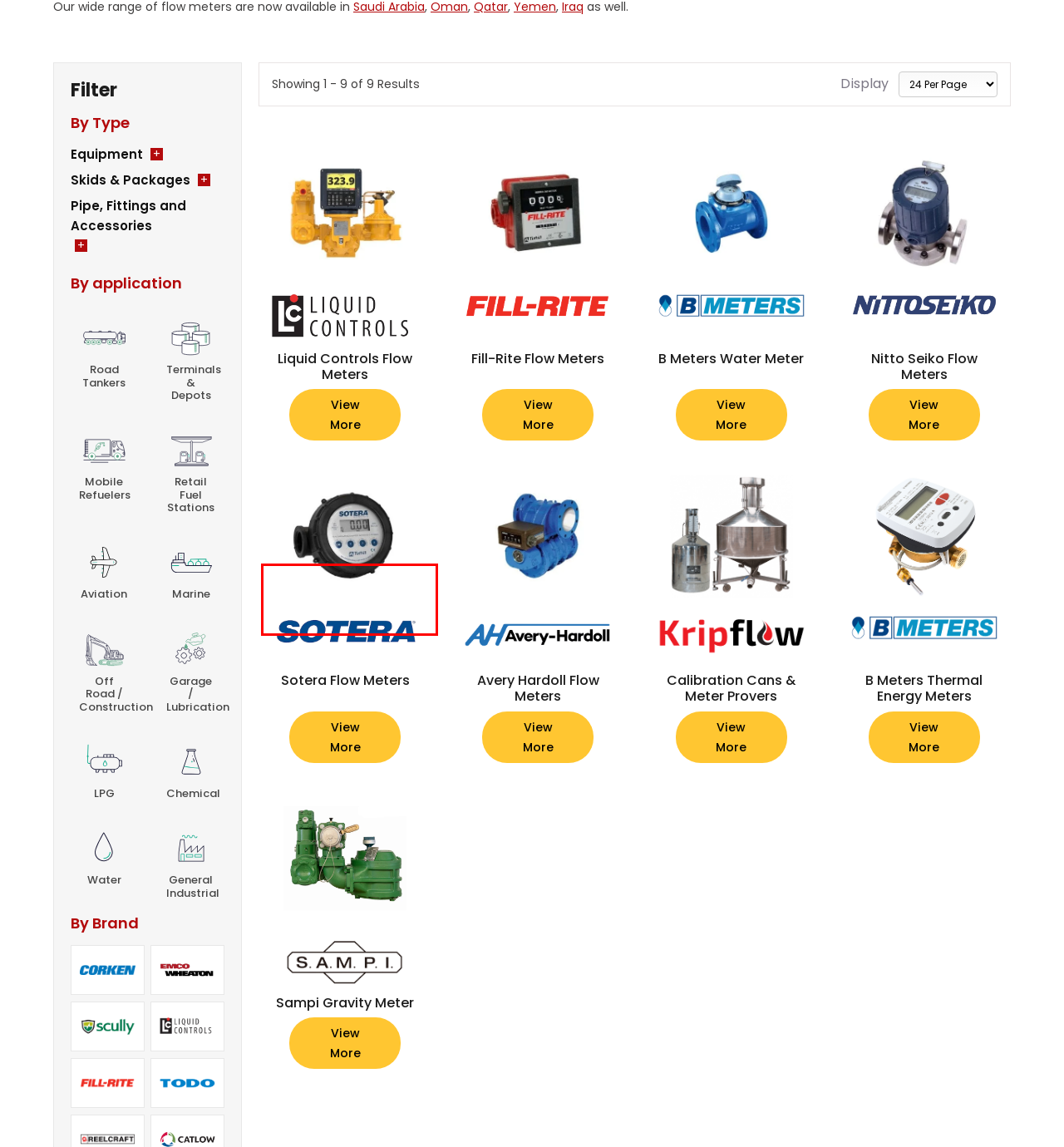You have a screenshot of a webpage with a red bounding box around an element. Identify the webpage description that best fits the new page that appears after clicking the selected element in the red bounding box. Here are the candidates:
A. Liquid Controls Flow Meters Dubai | High Quality Flow Meters | Ali Yaqoob Trading
B. Equipment for Retail Fuel Stations | Ali Yaqoob Trading Co. L.L.C
C. Yanmar Diesel Engine Pumps in UAE | Yanmar Diesel Engine Pump Supplier
D. Gravity Meter - Sampi UAE
E. Varisco Centrifugal Pumps for Dewatering in the UAE | Varisco Pumps
F. GMP Pumps
G. Aviation Fueling Equipment Dubai - Ali Yaqoob Trading Co. L.L.C
H. General Industrial Equipment from Ali Yaqoob Trading – Quality Products at Competitive Prices

C